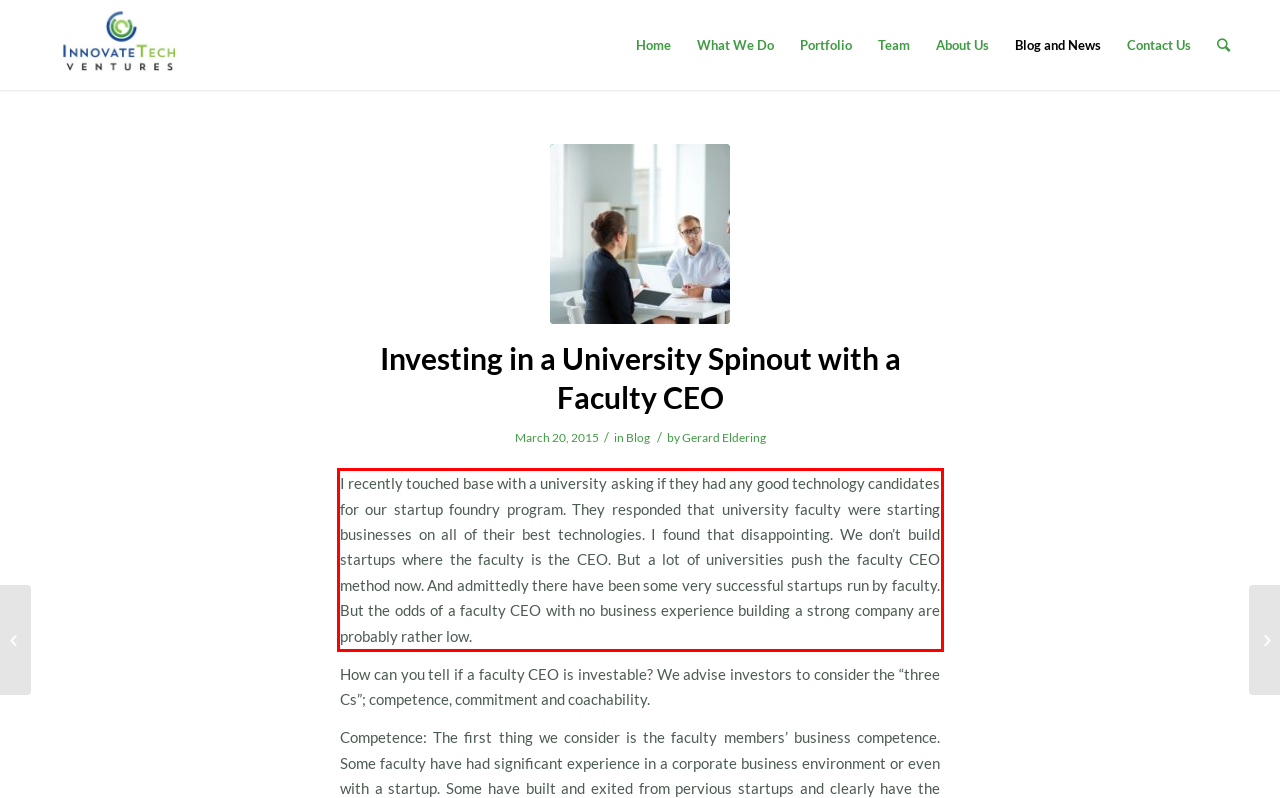You have a screenshot with a red rectangle around a UI element. Recognize and extract the text within this red bounding box using OCR.

I recently touched base with a university asking if they had any good technology candidates for our startup foundry program. They responded that university faculty were starting businesses on all of their best technologies. I found that disappointing. We don’t build startups where the faculty is the CEO. But a lot of universities push the faculty CEO method now. And admittedly there have been some very successful startups run by faculty. But the odds of a faculty CEO with no business experience building a strong company are probably rather low.